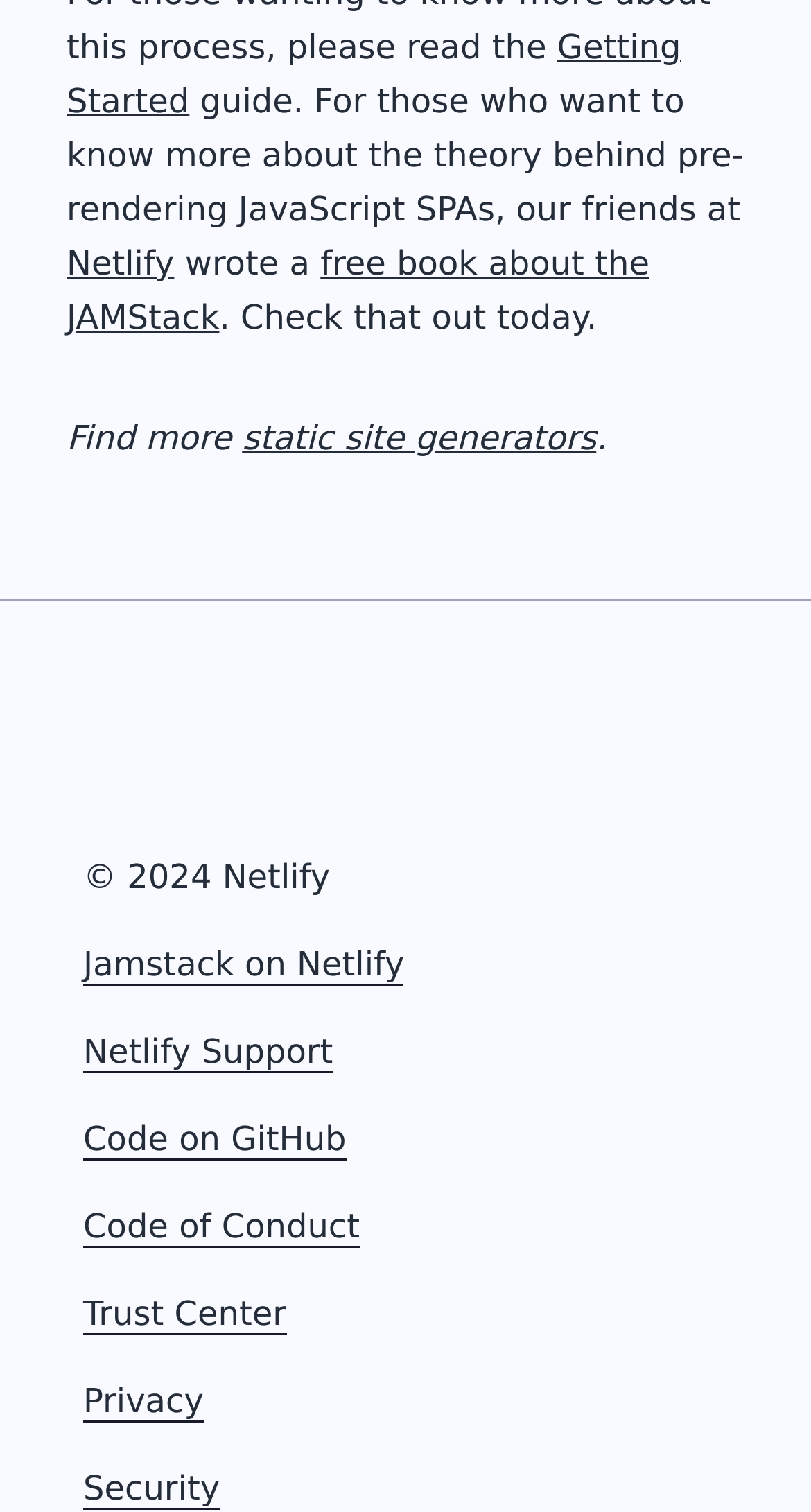Please identify the bounding box coordinates of the area that needs to be clicked to fulfill the following instruction: "Learn about static site generators."

[0.298, 0.276, 0.735, 0.303]